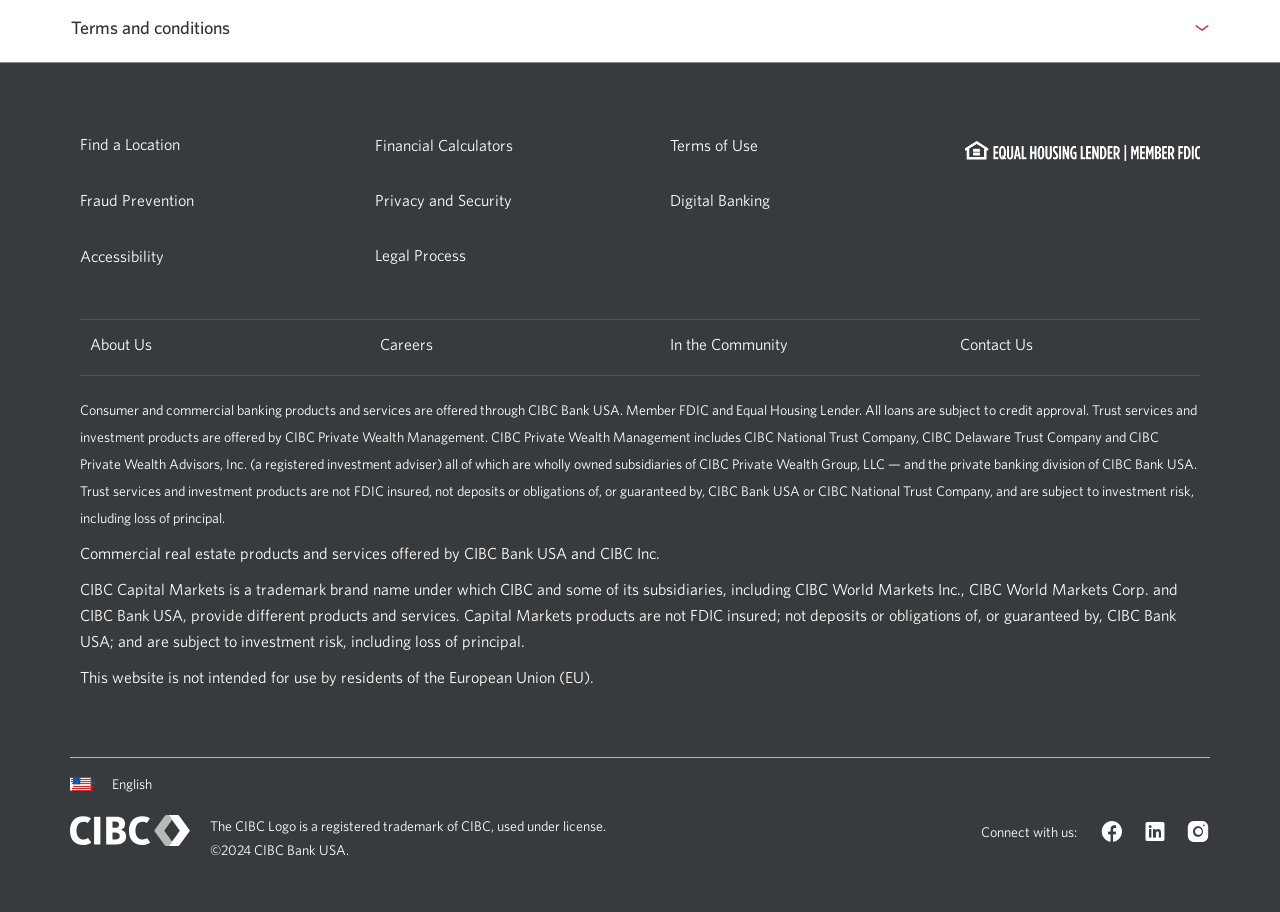What is the purpose of the link 'Find a Location'?
Please answer using one word or phrase, based on the screenshot.

To find a location